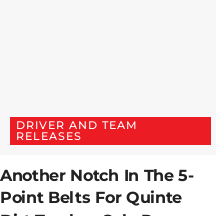What is the significance of the article's title?
Using the details from the image, give an elaborate explanation to answer the question.

The title 'Another Notch In The 5-Point Belts For Quinte Dirt Tracker Cole Perry' is visually striking and emphasizes the significance of the announcement, suggesting that it pertains to a noteworthy achievement or update in Cole Perry's career as a dirt track racing competitor.